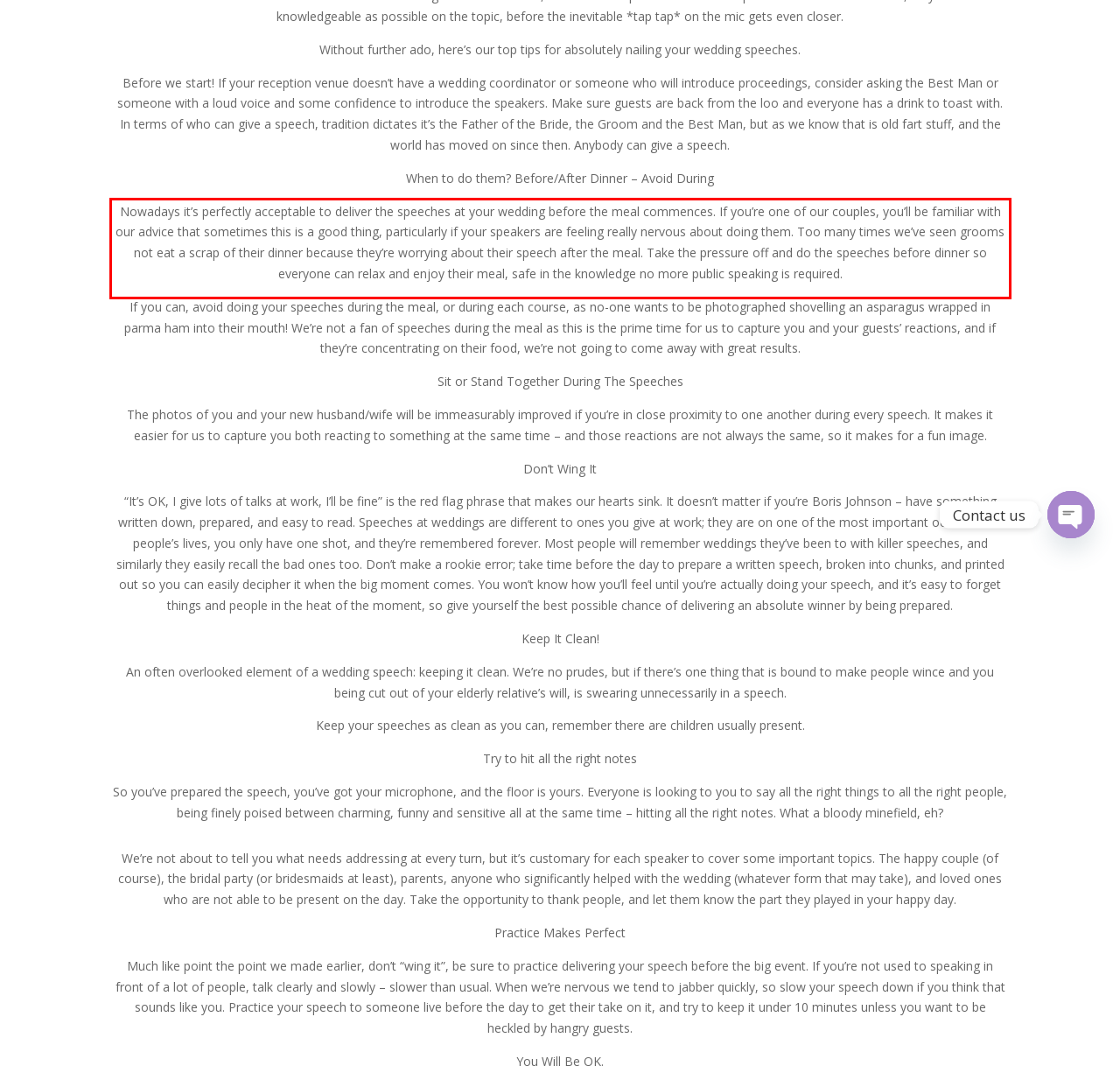Analyze the webpage screenshot and use OCR to recognize the text content in the red bounding box.

Nowadays it’s perfectly acceptable to deliver the speeches at your wedding before the meal commences. If you’re one of our couples, you’ll be familiar with our advice that sometimes this is a good thing, particularly if your speakers are feeling really nervous about doing them. Too many times we’ve seen grooms not eat a scrap of their dinner because they’re worrying about their speech after the meal. Take the pressure off and do the speeches before dinner so everyone can relax and enjoy their meal, safe in the knowledge no more public speaking is required.